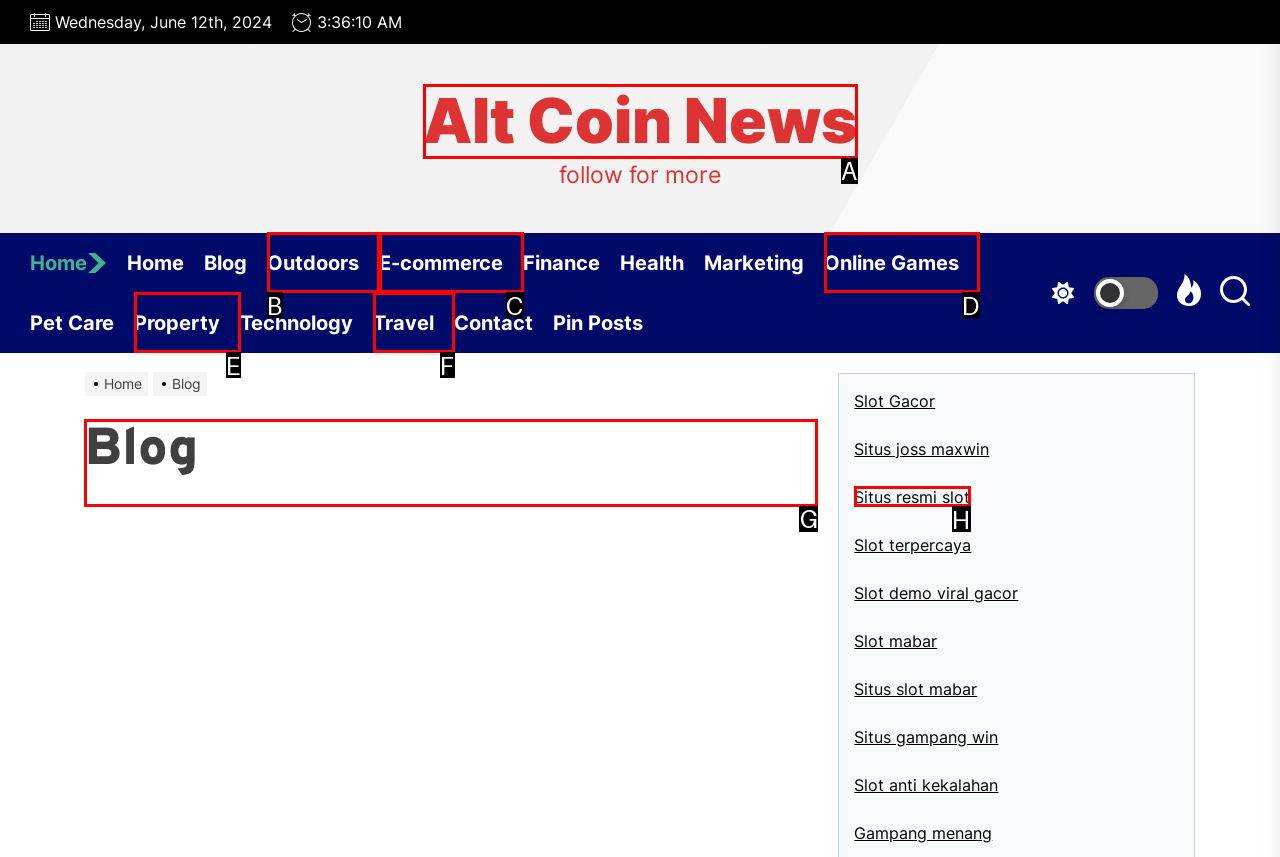Determine which HTML element to click for this task: Read more about 'Campus infrastructure and facilities' Provide the letter of the selected choice.

None